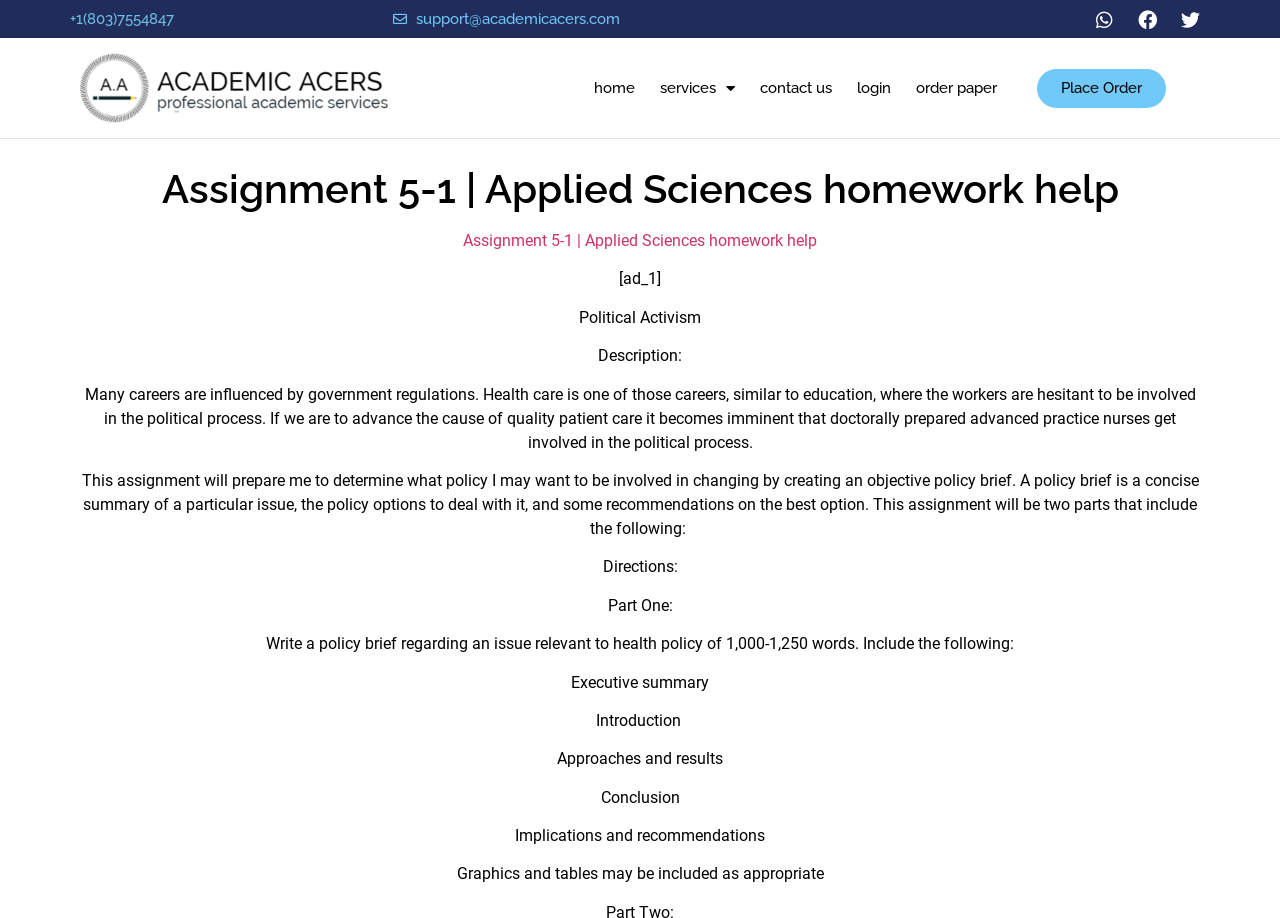Explain in detail what you observe on this webpage.

The webpage appears to be an academic assignment help website, specifically focused on Applied Sciences homework. At the top left corner, there is a heading with a phone number, "+1(803)7554847", and an email address, "support@academicacers.com", positioned below it. To the right of the email address, there is a link to "Academic Acers" with an accompanying image.

The top navigation menu consists of five links: "home", "services", "contact us", "login", and "order paper", aligned horizontally and centered at the top of the page. The "services" link has a dropdown menu.

Below the navigation menu, there is a prominent heading that reads "Assignment 5-1 | Applied Sciences homework help". Underneath this heading, there is a link with the same text, followed by a brief description of the assignment, including the phrase "[ad_1]" and the title "Political Activism".

The main content of the webpage is a detailed description of the assignment, which includes a policy brief on a health policy issue relevant to advanced practice nurses. The description is divided into sections, including "Description:", "Directions:", and "Part One:", with specific requirements and guidelines for the assignment. The text is accompanied by headings and subheadings, with some sections featuring bullet points or numbered lists.

At the bottom right corner of the page, there is a prominent call-to-action link, "Place Order", encouraging users to submit their assignment requests.